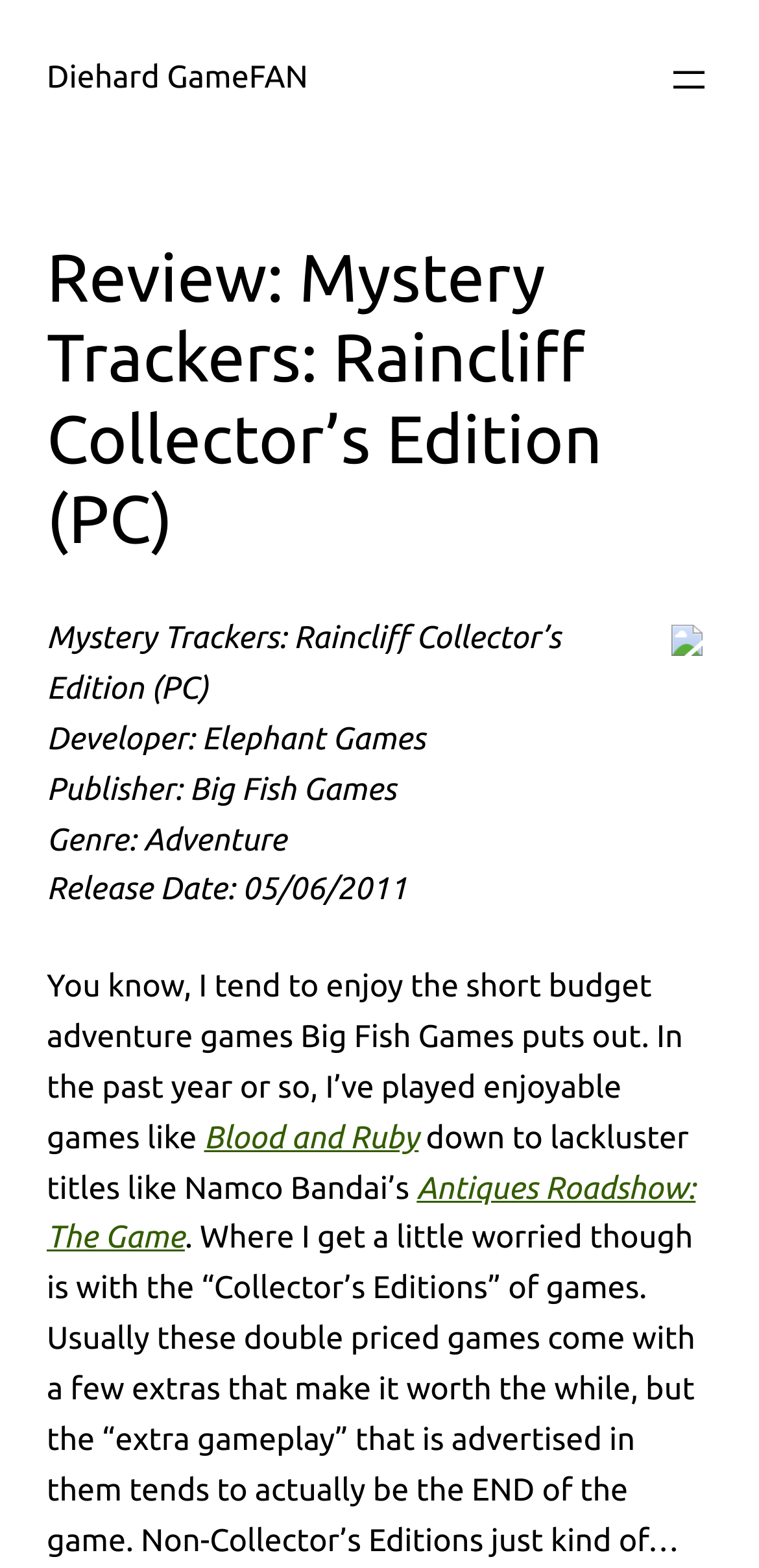What is the release date of the game?
Refer to the screenshot and respond with a concise word or phrase.

05/06/2011